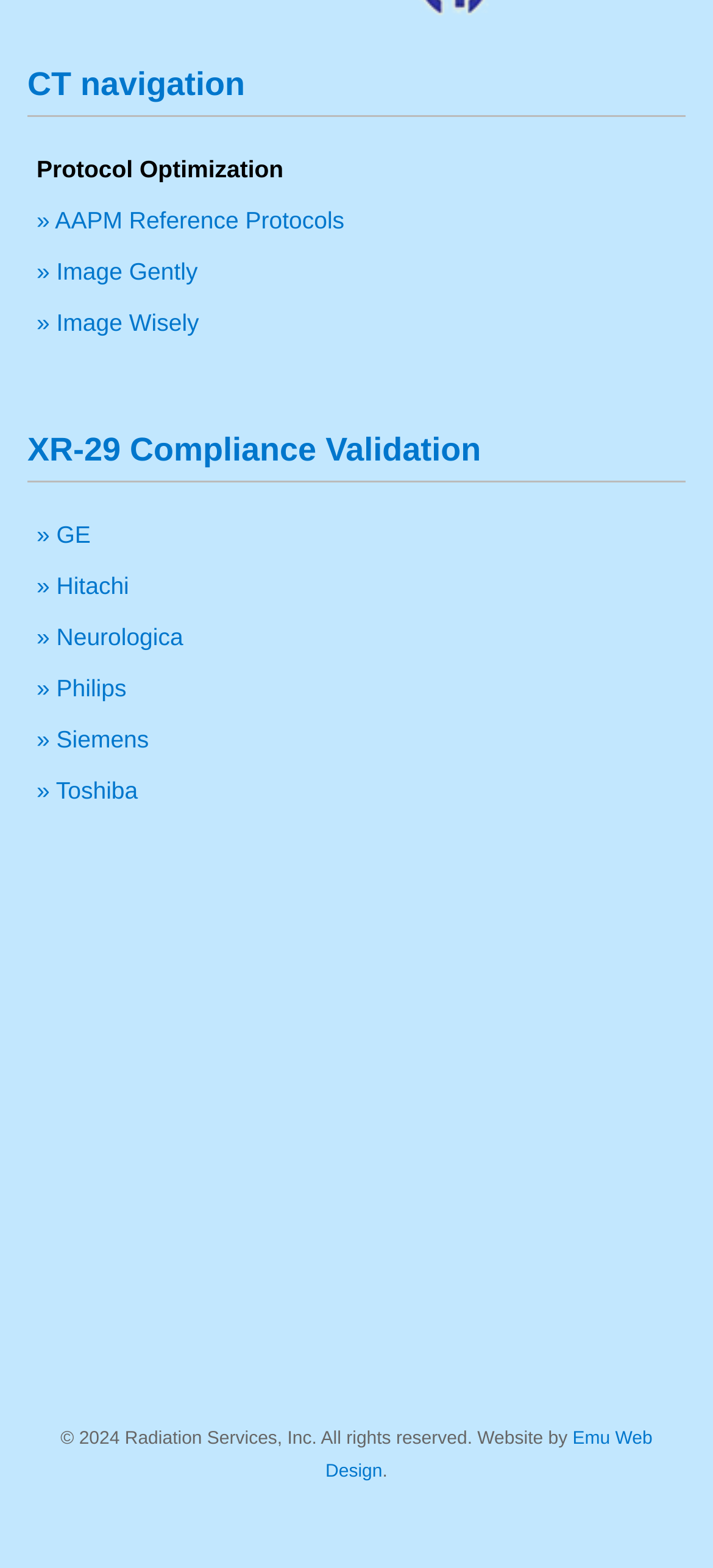Give a short answer using one word or phrase for the question:
Who designed the website?

Emu Web Design